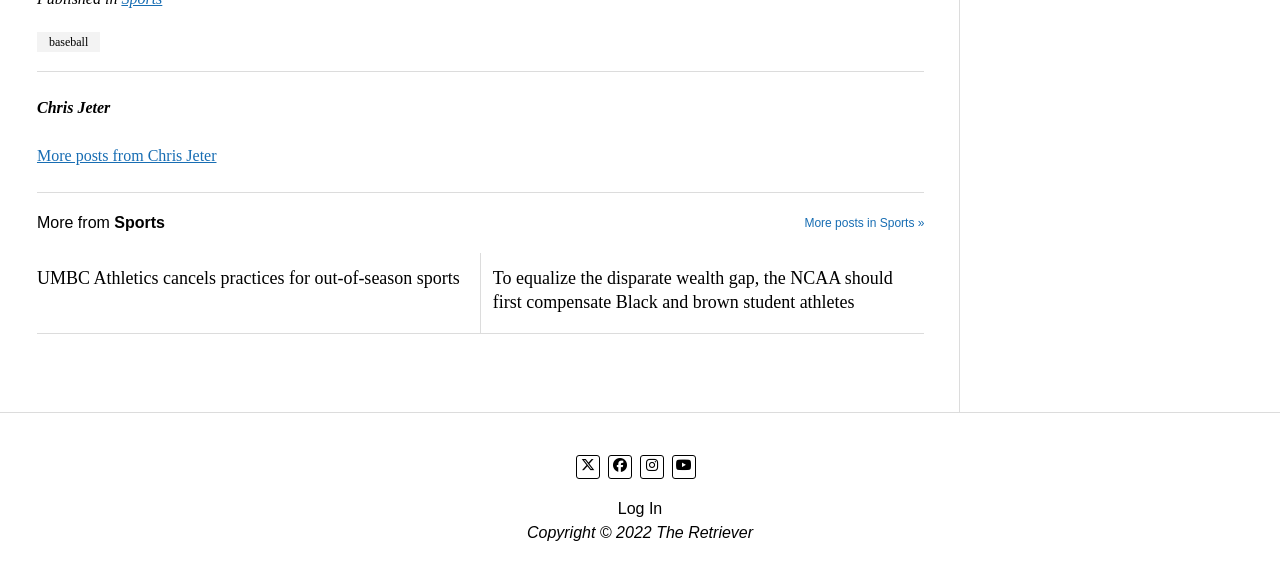Based on the element description More posts in Sports », identify the bounding box coordinates for the UI element. The coordinates should be in the format (top-left x, top-left y, bottom-right x, bottom-right y) and within the 0 to 1 range.

[0.628, 0.365, 0.722, 0.406]